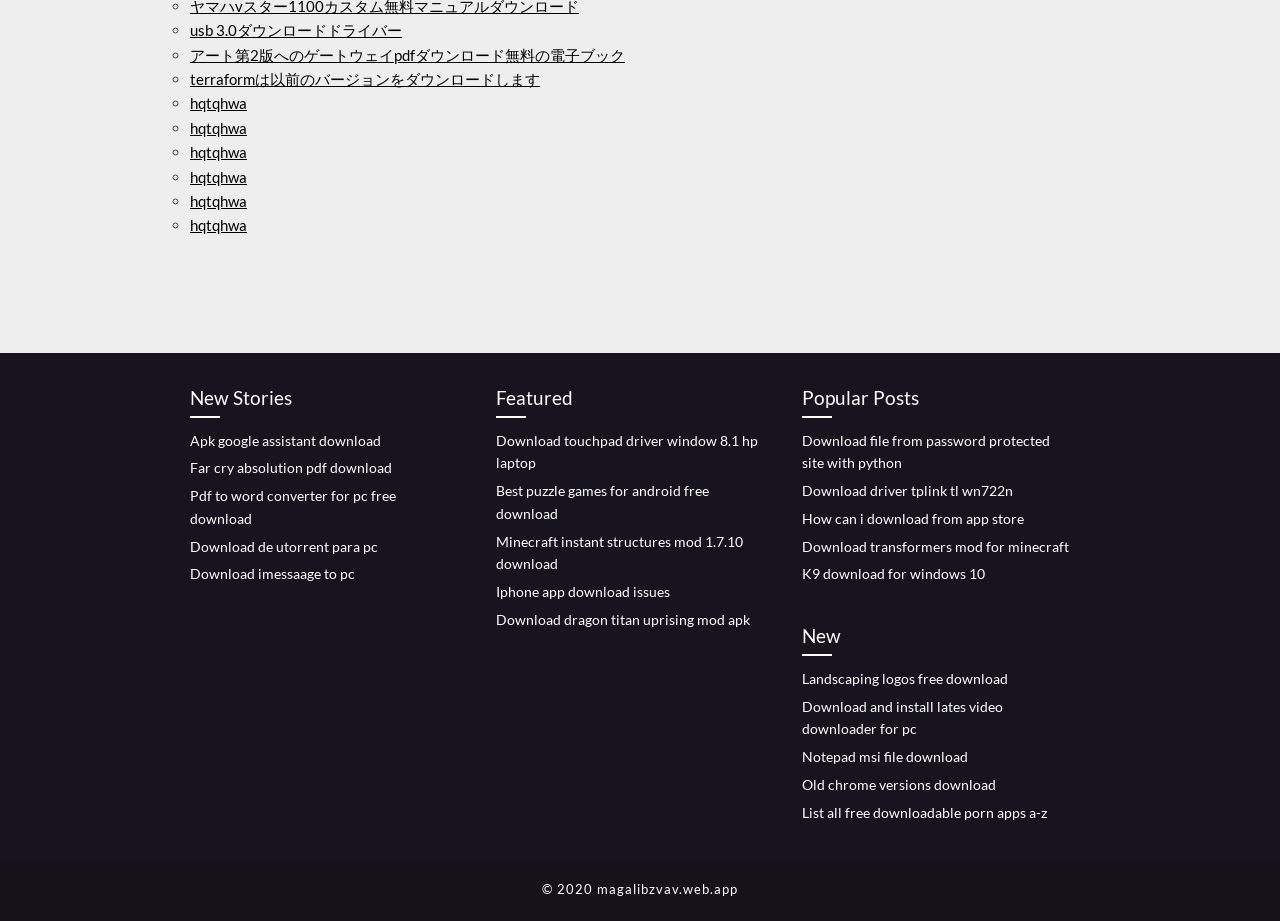Use a single word or phrase to answer the question:
What type of files can be downloaded from this webpage?

PDF, APK, Driver